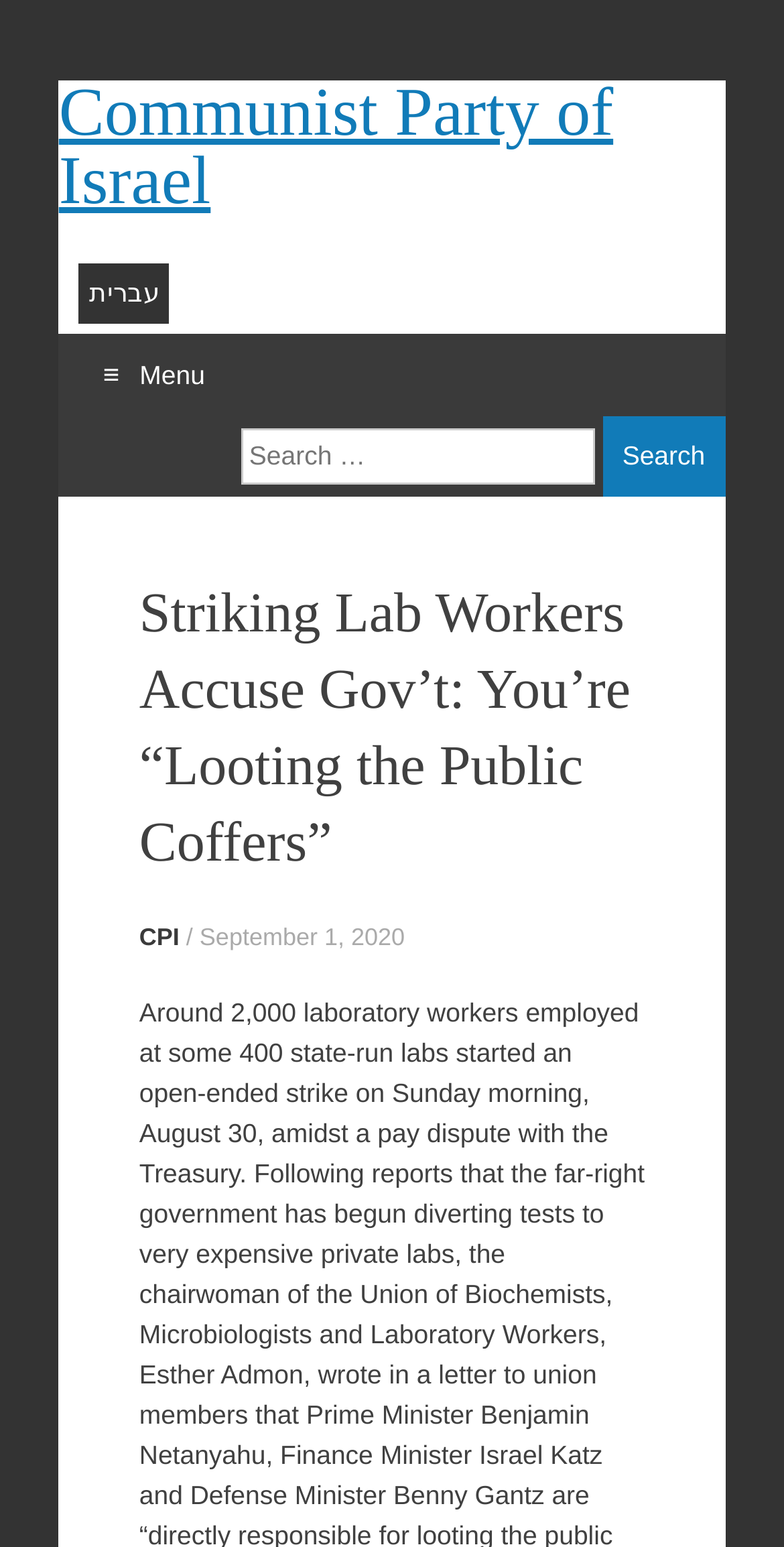What is the abbreviation of the Communist Party of Israel?
From the image, respond using a single word or phrase.

CPI